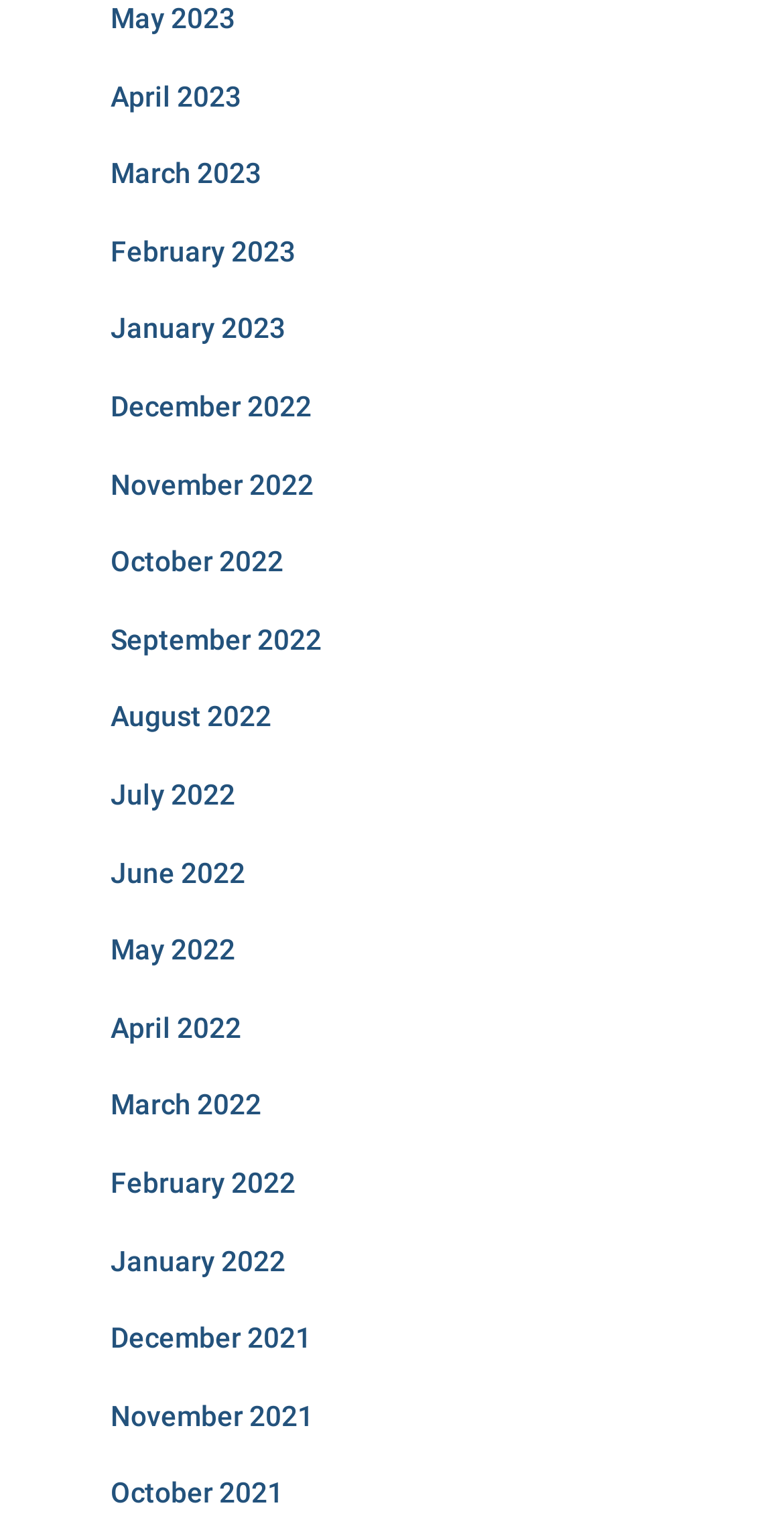Locate the bounding box coordinates of the element that should be clicked to execute the following instruction: "go to April 2022".

[0.141, 0.661, 0.308, 0.682]